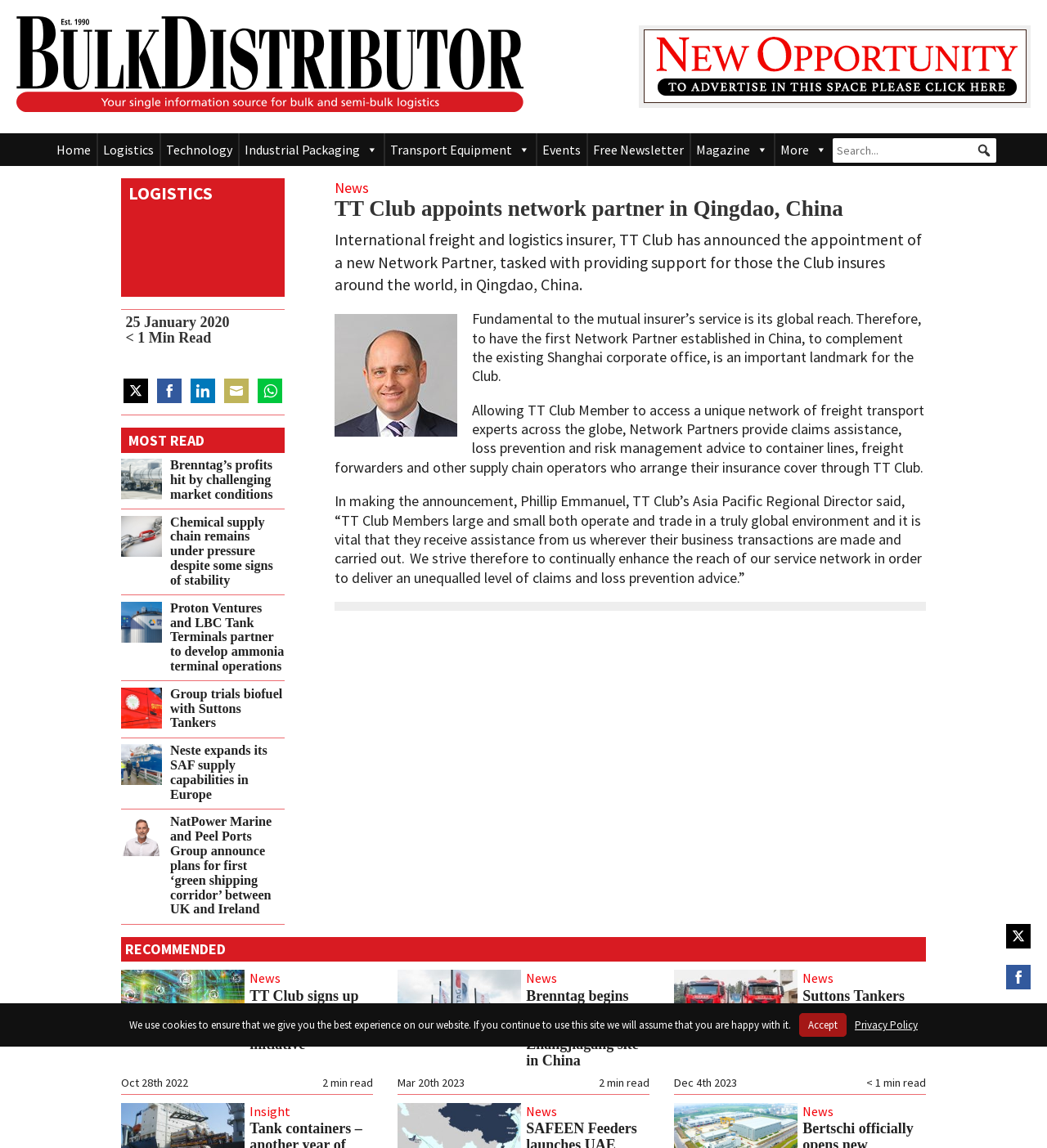What is the role of Network Partners?
Answer the question with just one word or phrase using the image.

Provide claims assistance, loss prevention and risk management advice